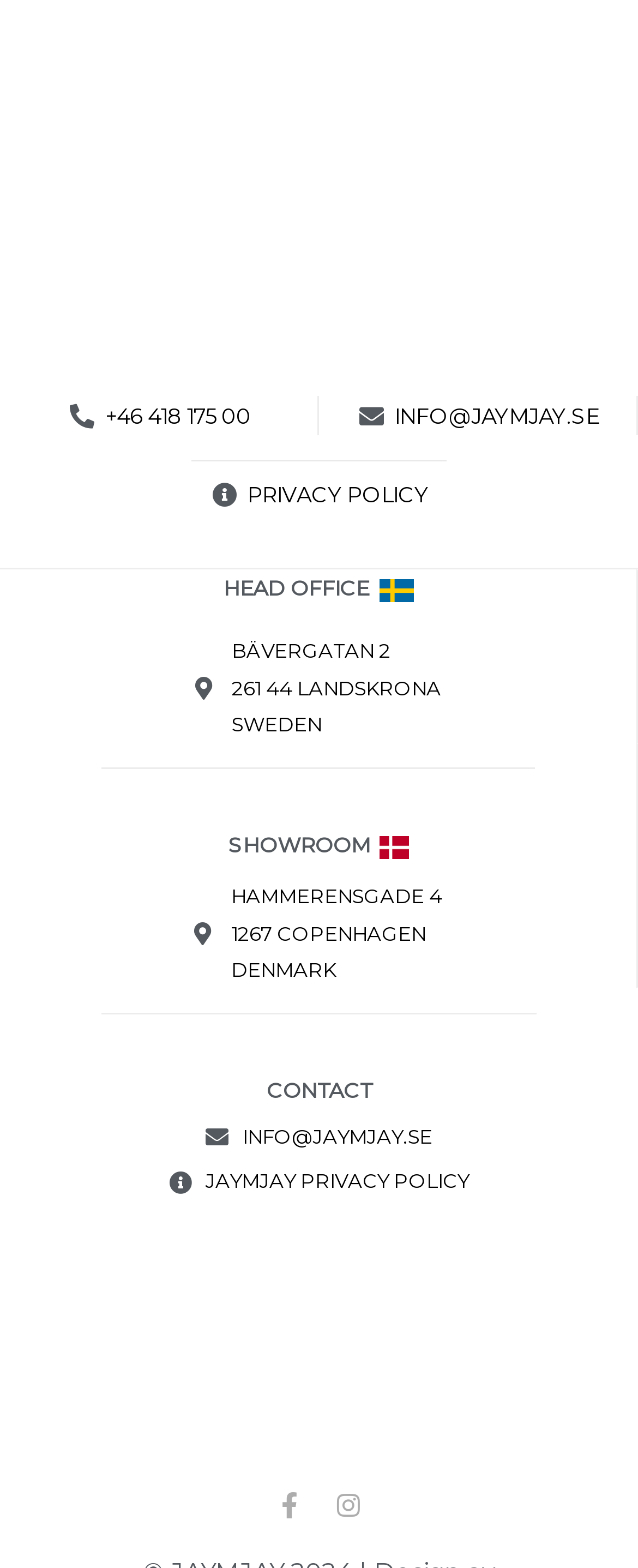How many offices are listed?
Examine the image and give a concise answer in one word or a short phrase.

2